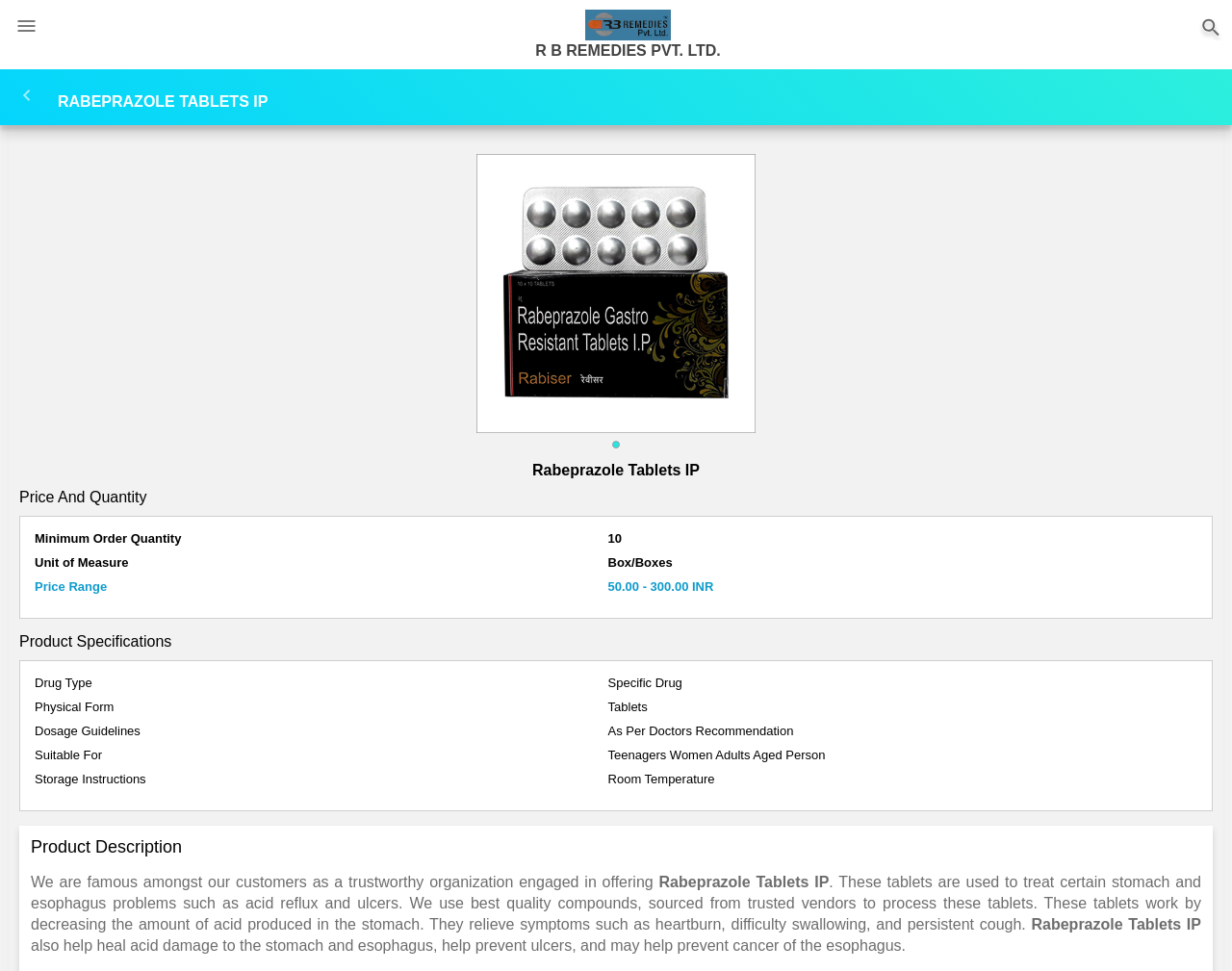Locate and generate the text content of the webpage's heading.

RABEPRAZOLE TABLETS IP